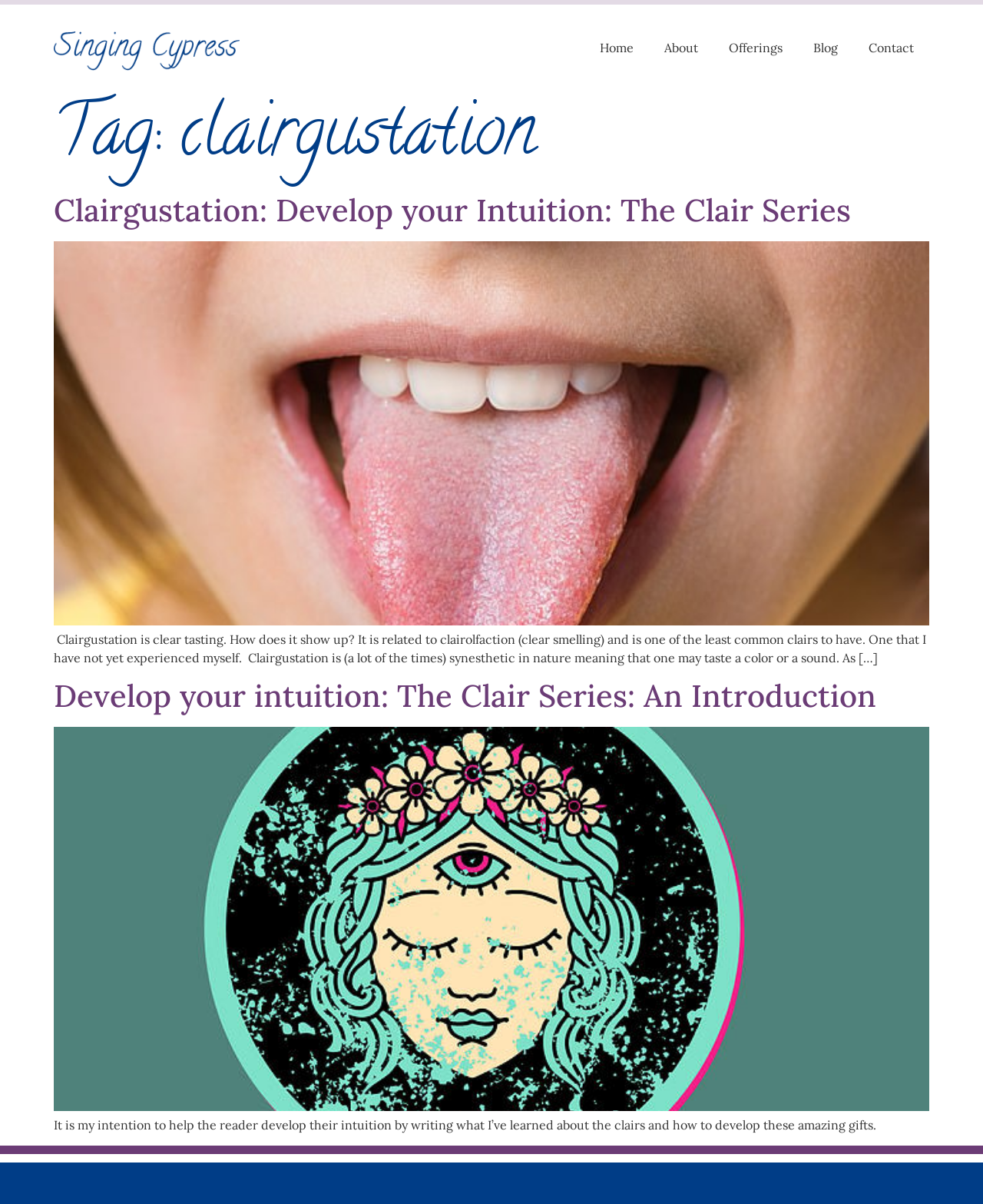Using the element description provided, determine the bounding box coordinates in the format (top-left x, top-left y, bottom-right x, bottom-right y). Ensure that all values are floating point numbers between 0 and 1. Element description: About

[0.66, 0.024, 0.726, 0.055]